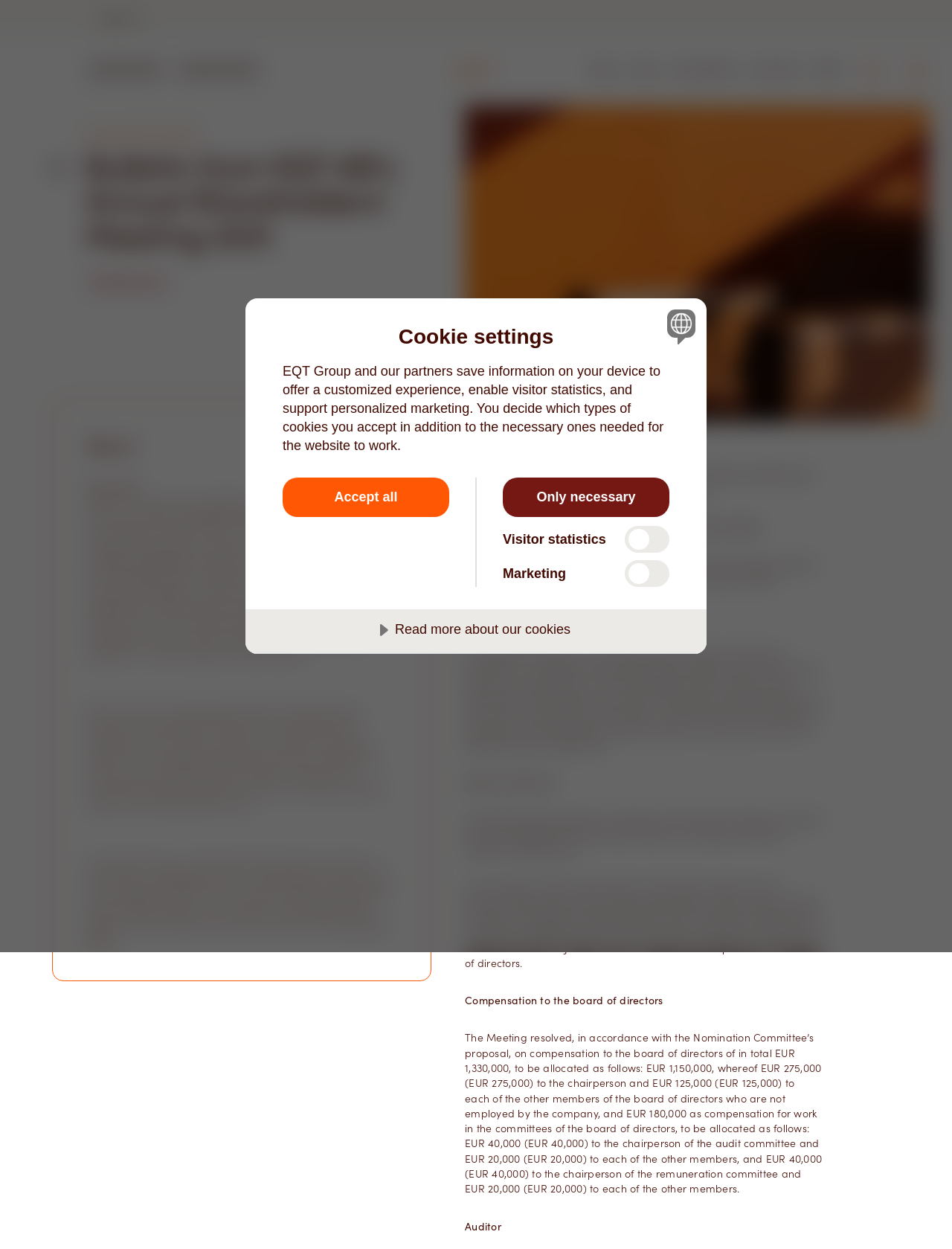Please extract and provide the main headline of the webpage.

Bulletin from EQT AB’s Annual Shareholders’ Meeting 2021